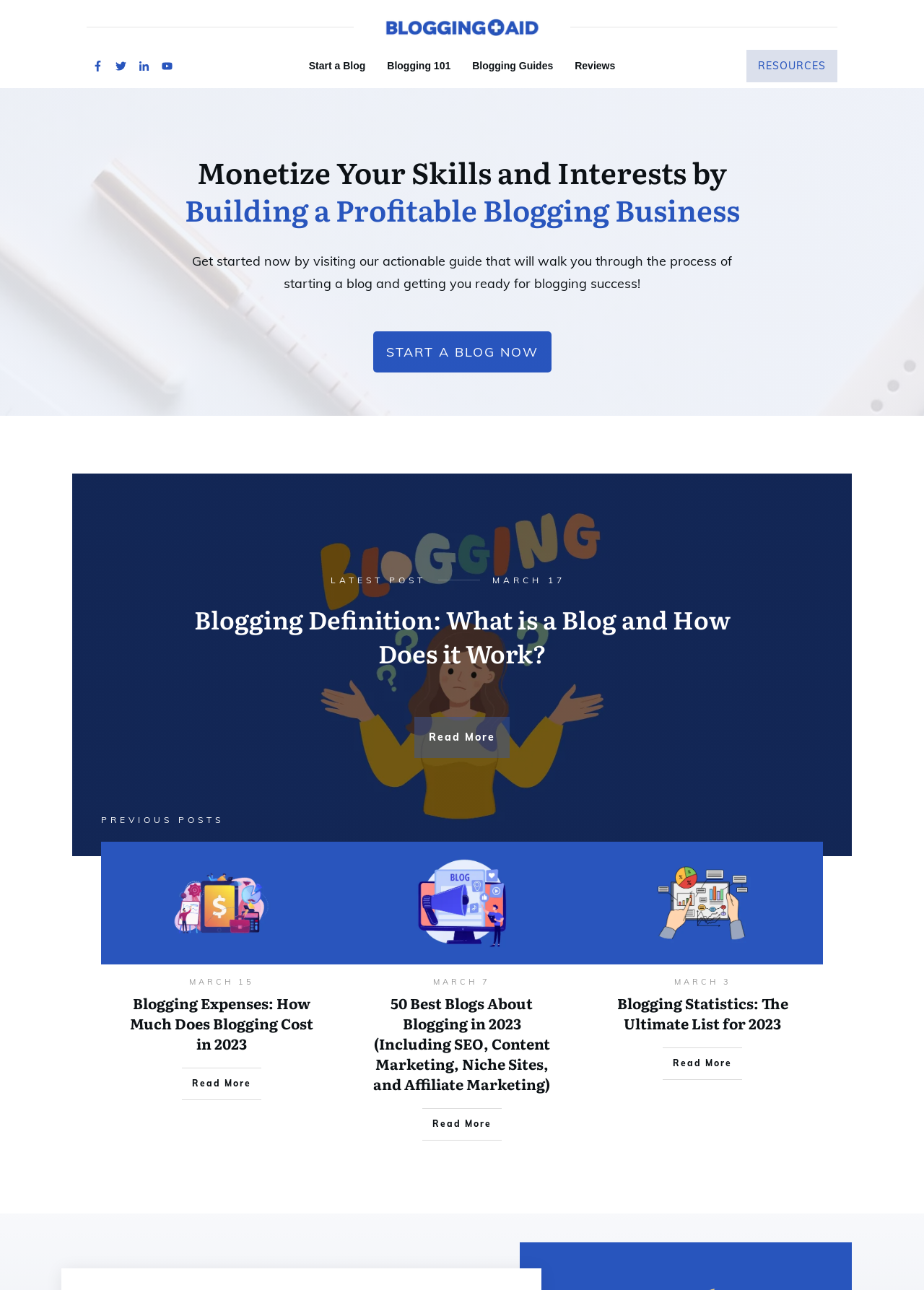Answer the question below with a single word or a brief phrase: 
How many articles are displayed on this webpage?

4